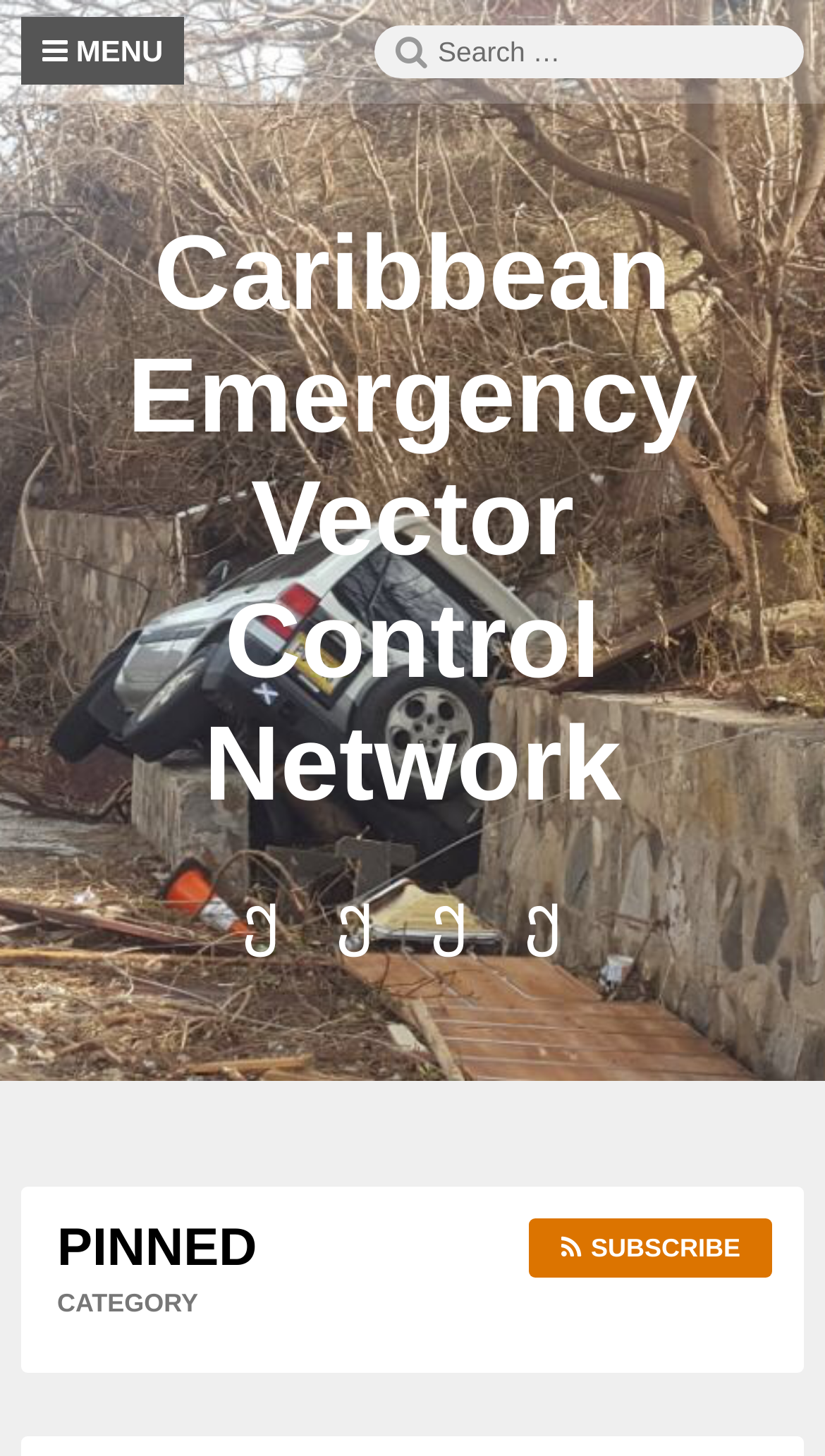Using the webpage screenshot and the element description aria-label="Open navigation menu", determine the bounding box coordinates. Specify the coordinates in the format (top-left x, top-left y, bottom-right x, bottom-right y) with values ranging from 0 to 1.

None